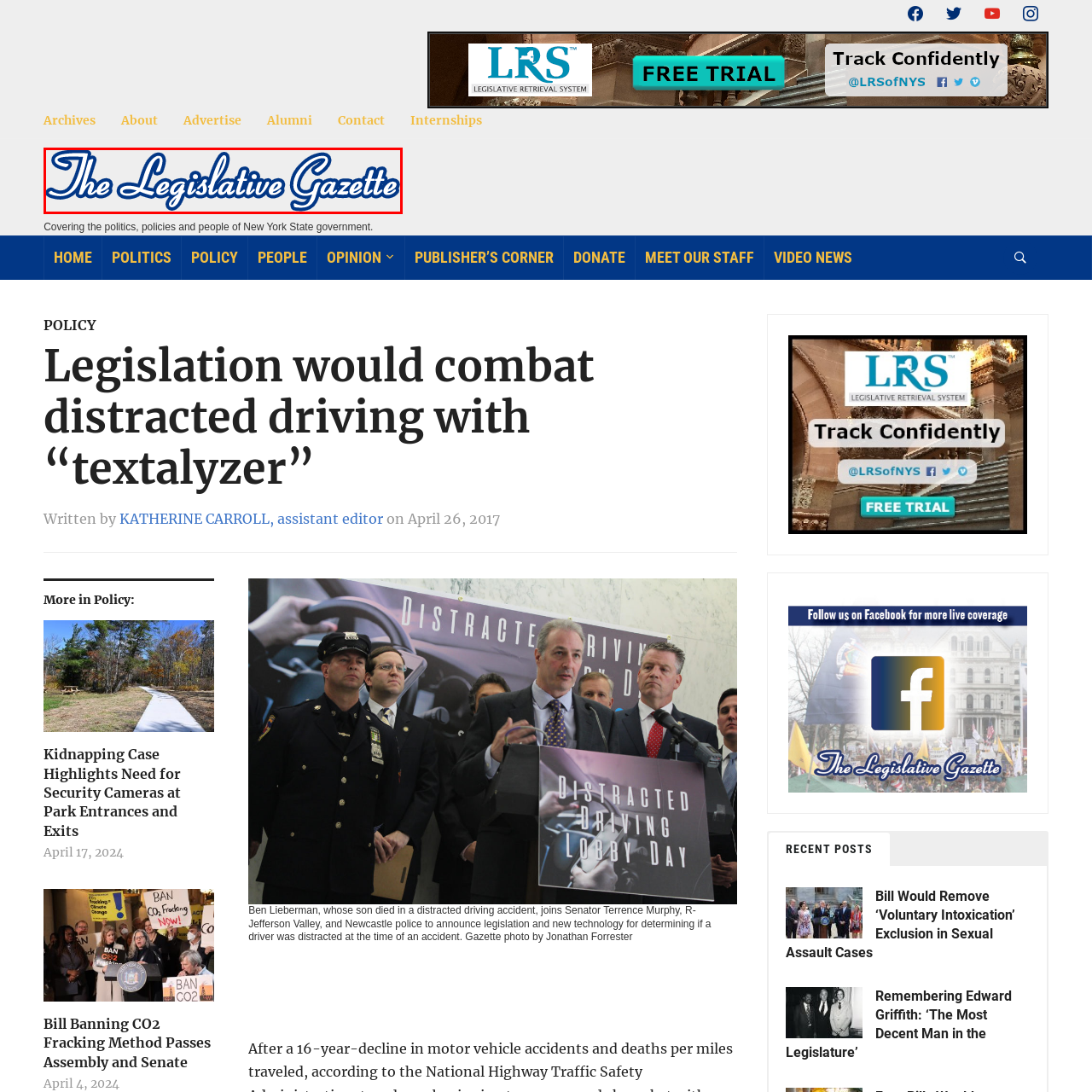Observe the content highlighted by the red box and supply a one-word or short phrase answer to the question: What is the tone conveyed by the design?

Authority and sophistication